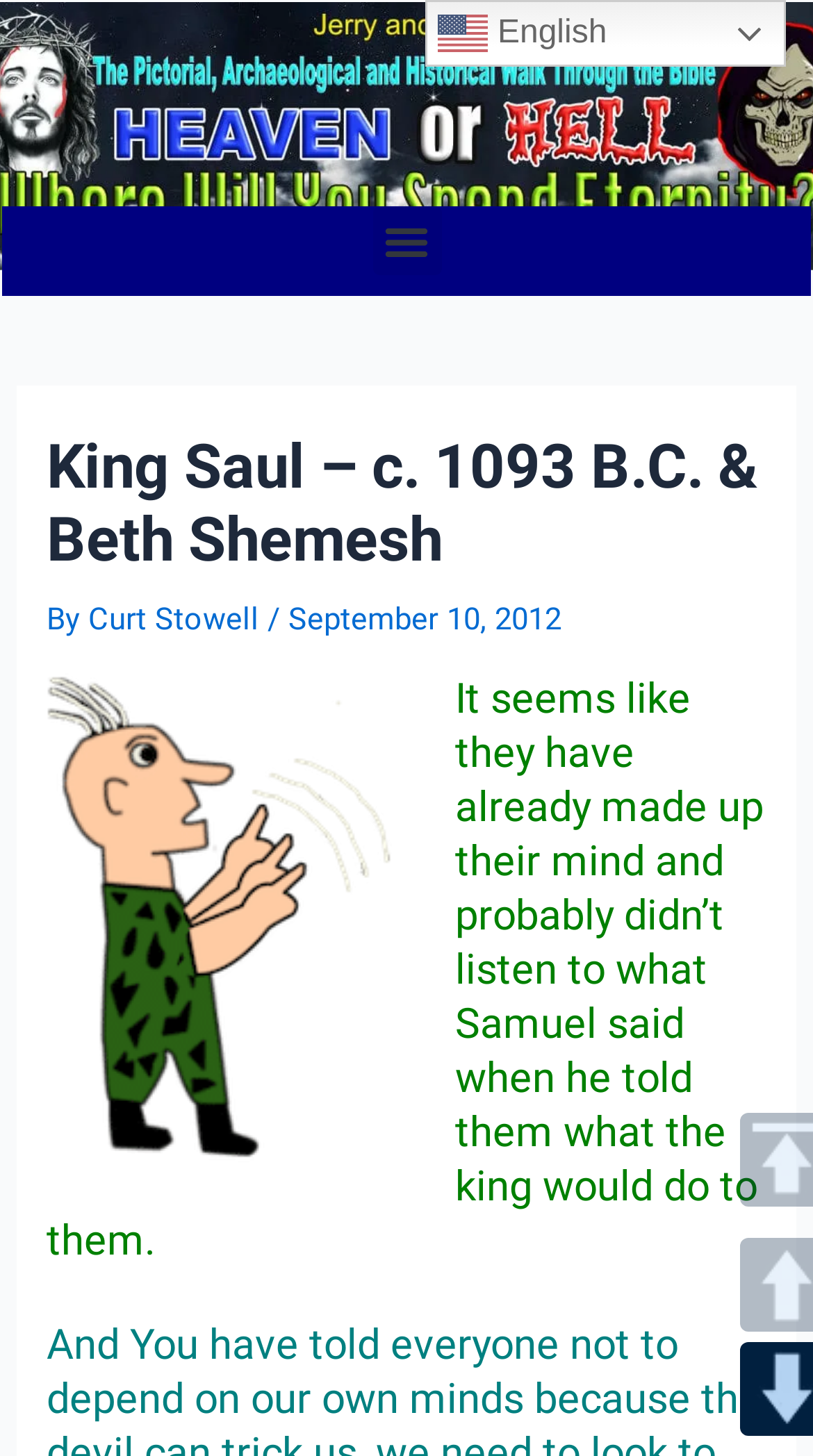What is the main topic of the article?
Provide a fully detailed and comprehensive answer to the question.

The main topic of the article can be determined by looking at the header section of the webpage, where it says 'King Saul – c. 1093 B.C. & Beth Shemesh'.